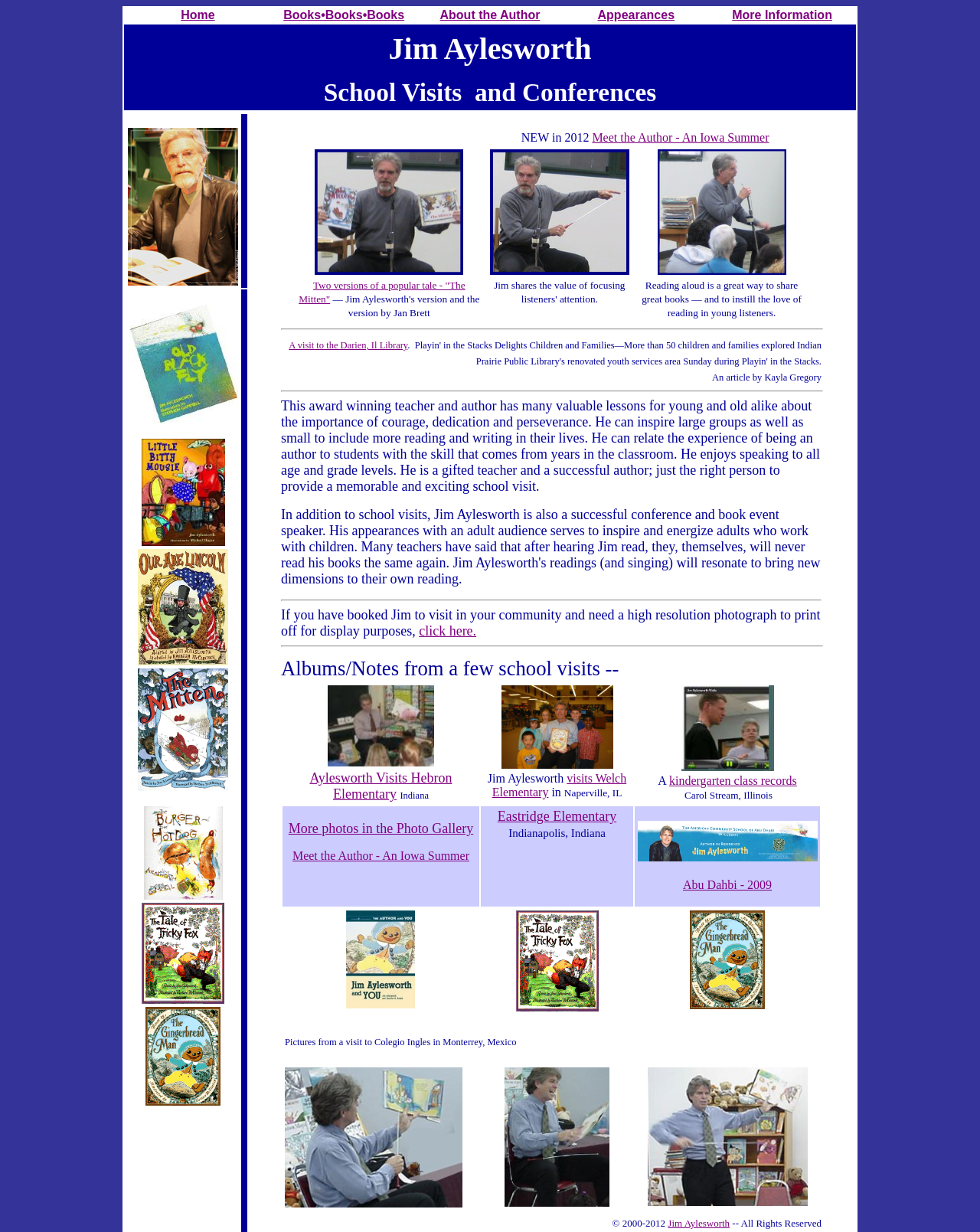Please identify the bounding box coordinates of the element's region that needs to be clicked to fulfill the following instruction: "Learn more about Jim Aylesworth's books". The bounding box coordinates should consist of four float numbers between 0 and 1, i.e., [left, top, right, bottom].

[0.449, 0.007, 0.551, 0.017]